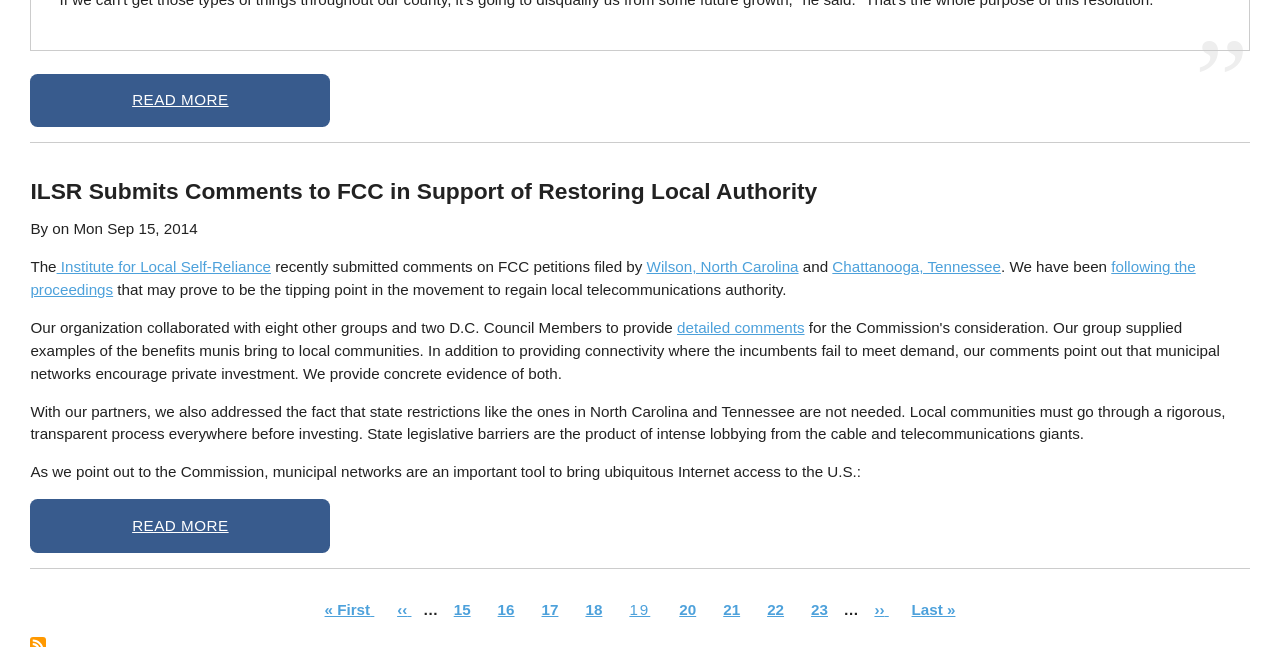What is the current page number?
Using the image as a reference, deliver a detailed and thorough answer to the question.

The current page number can be found in the pagination navigation element. The link element with the text 'Current page 19' has a bounding box with coordinates [0.483, 0.917, 0.517, 0.967]. This indicates that the current page number is 19.